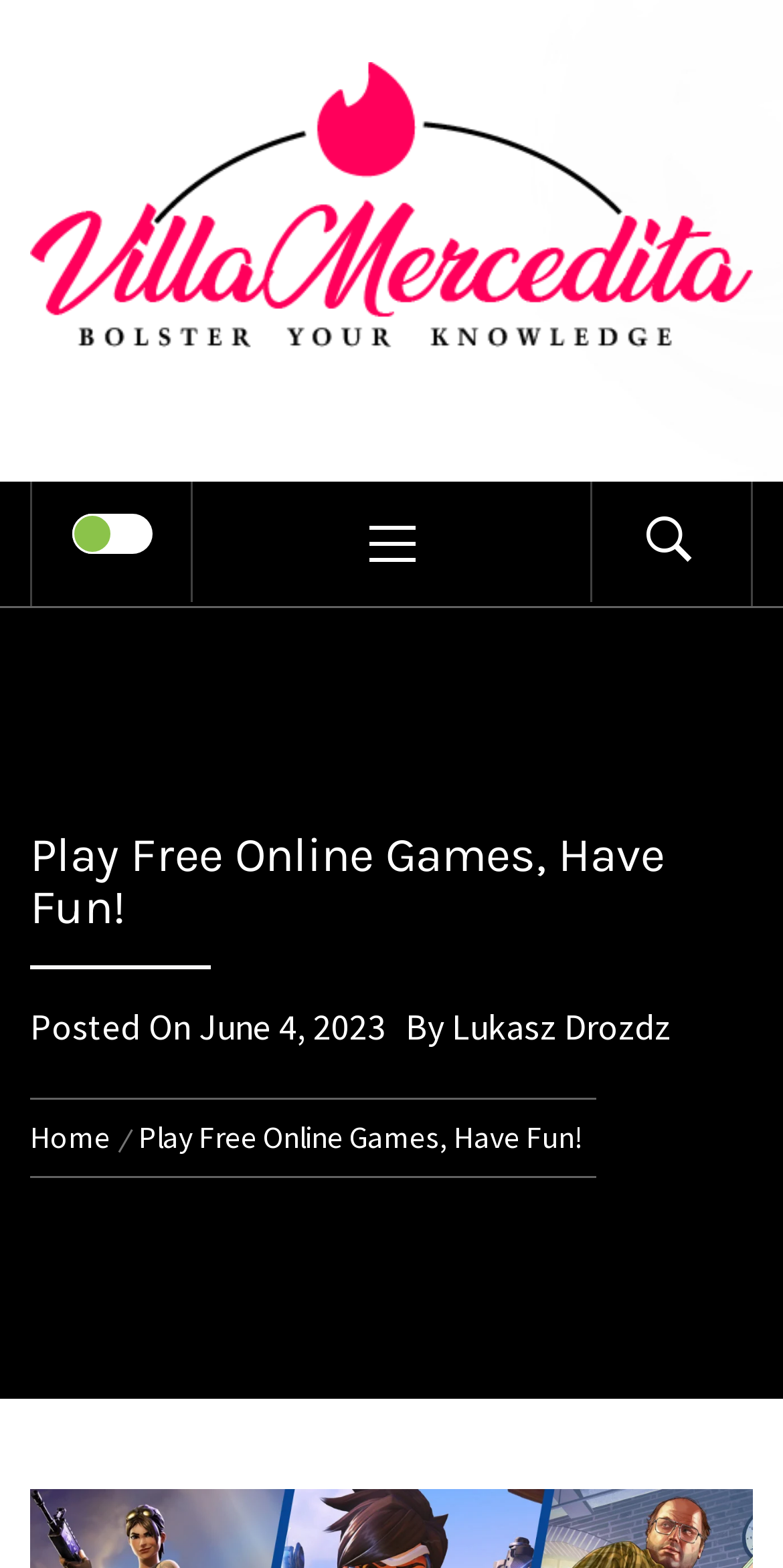Please find the bounding box coordinates of the clickable region needed to complete the following instruction: "Click the Villa Mercedita link". The bounding box coordinates must consist of four float numbers between 0 and 1, i.e., [left, top, right, bottom].

[0.038, 0.04, 0.962, 0.235]